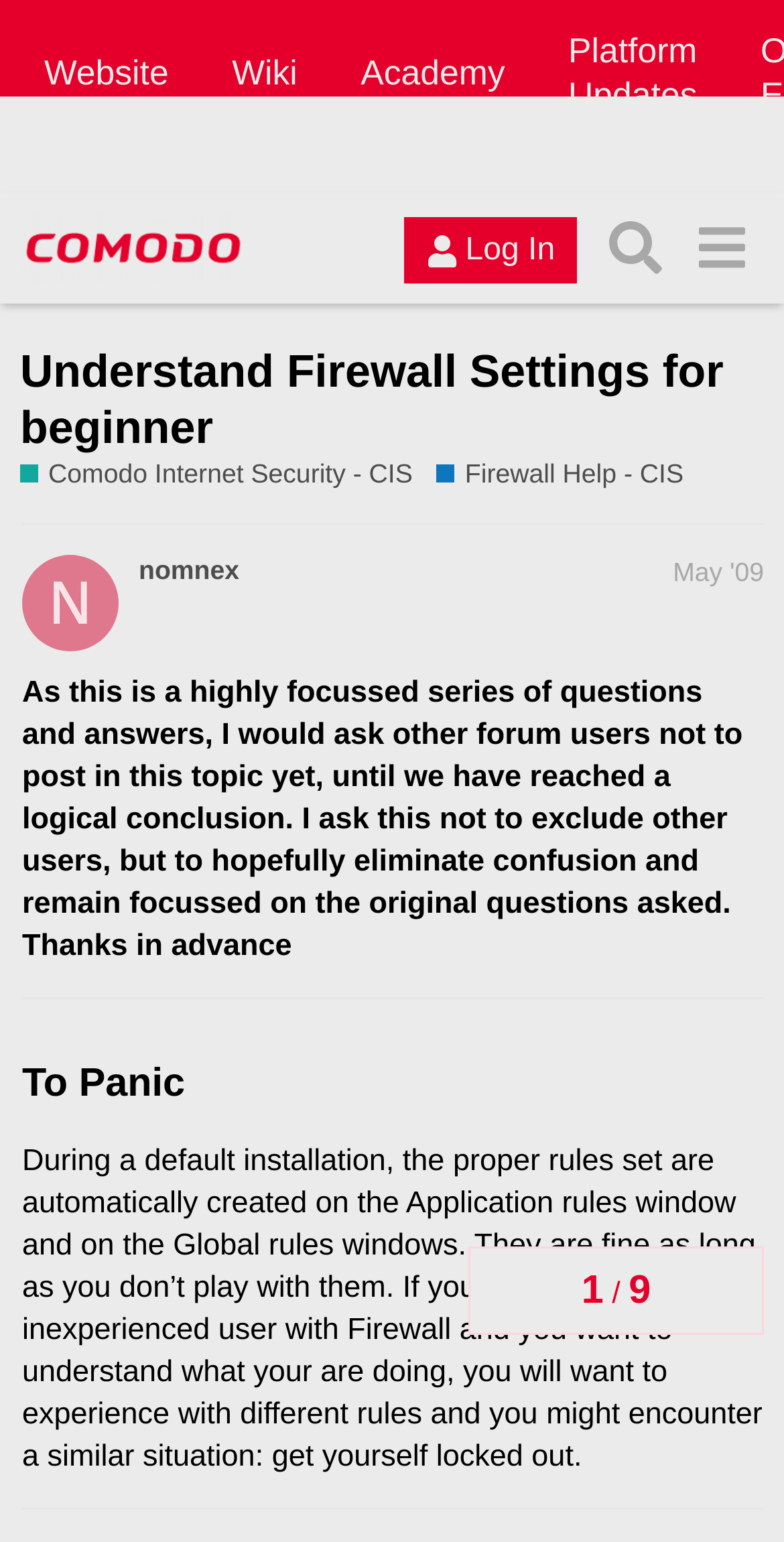How many links are in the top navigation bar?
Identify the answer in the screenshot and reply with a single word or phrase.

5